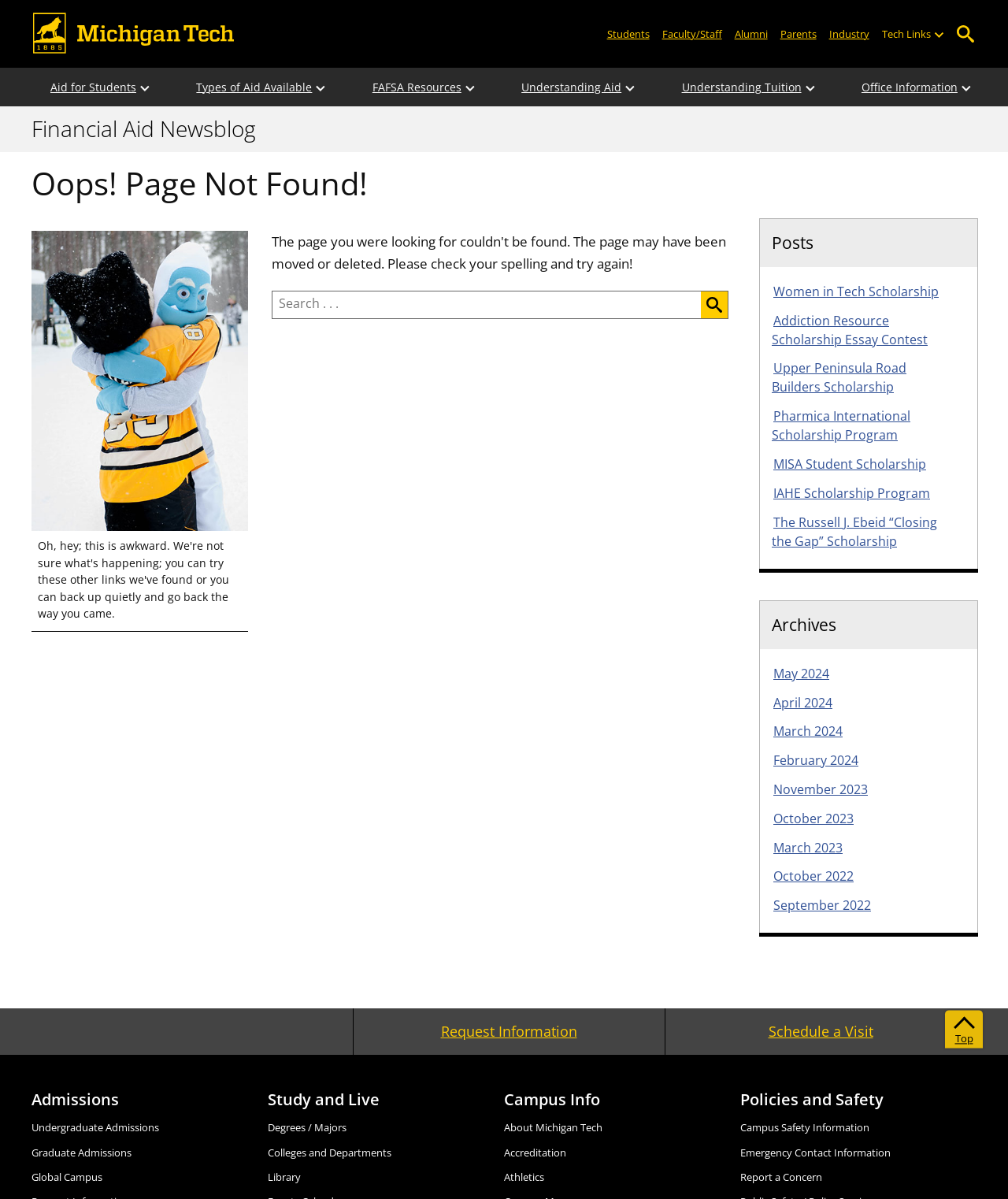Given the following UI element description: "parent_node: FAFSA Resources aria-label="Open sub-menu"", find the bounding box coordinates in the webpage screenshot.

[0.461, 0.057, 0.473, 0.089]